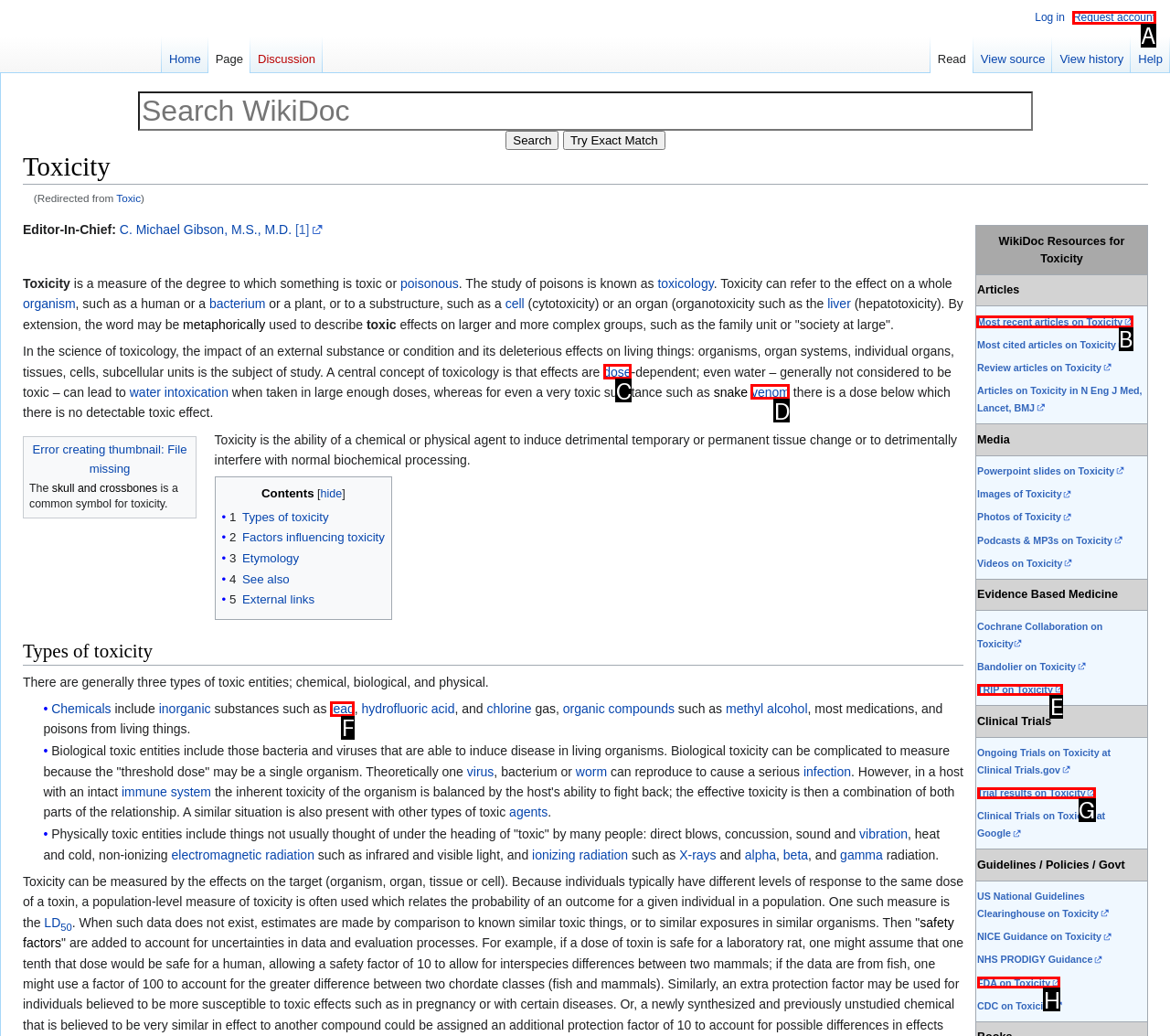From the options shown in the screenshot, tell me which lettered element I need to click to complete the task: View Most recent articles on Toxicity.

B